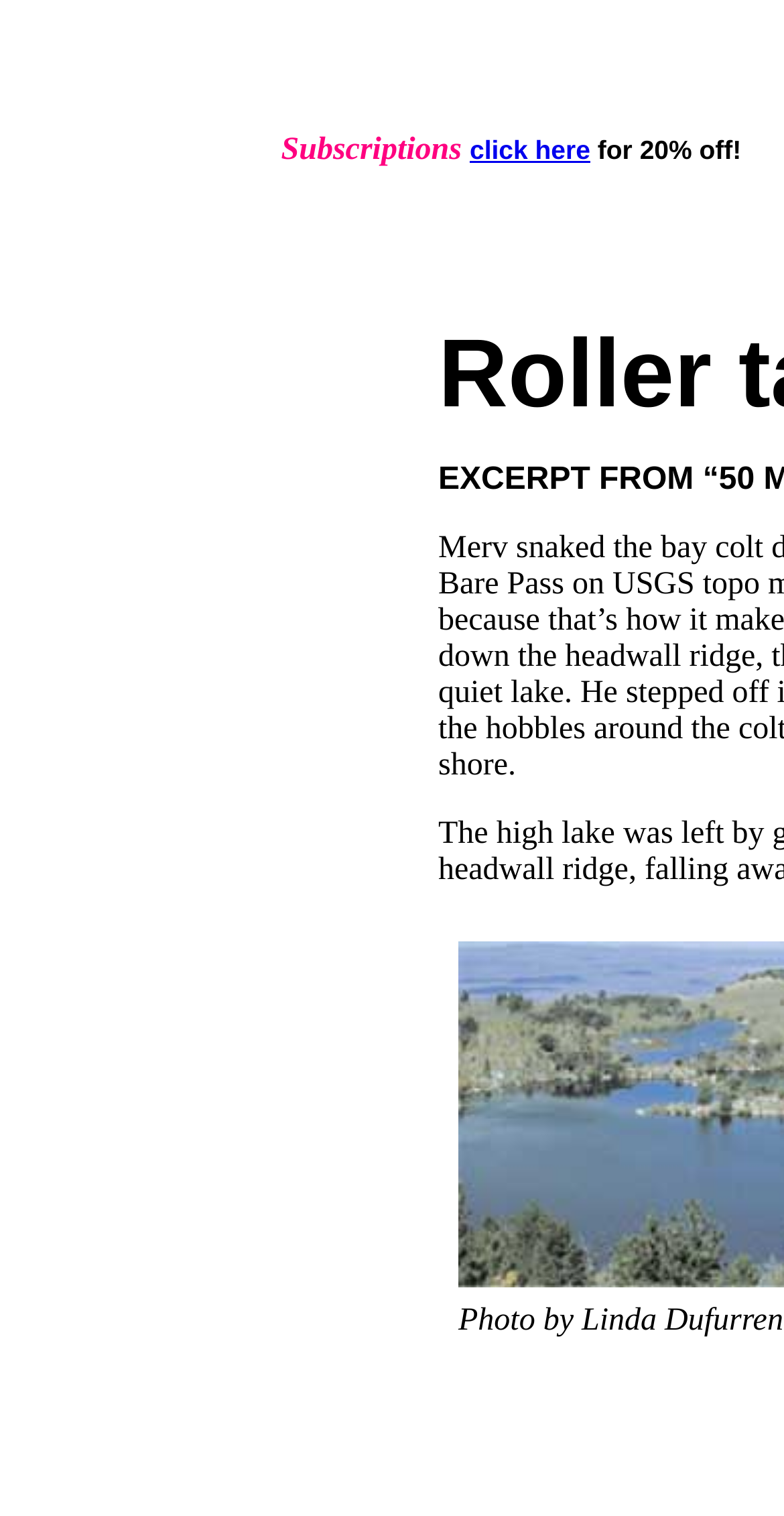Locate the bounding box of the UI element described by: "click here" in the given webpage screenshot.

[0.599, 0.089, 0.753, 0.109]